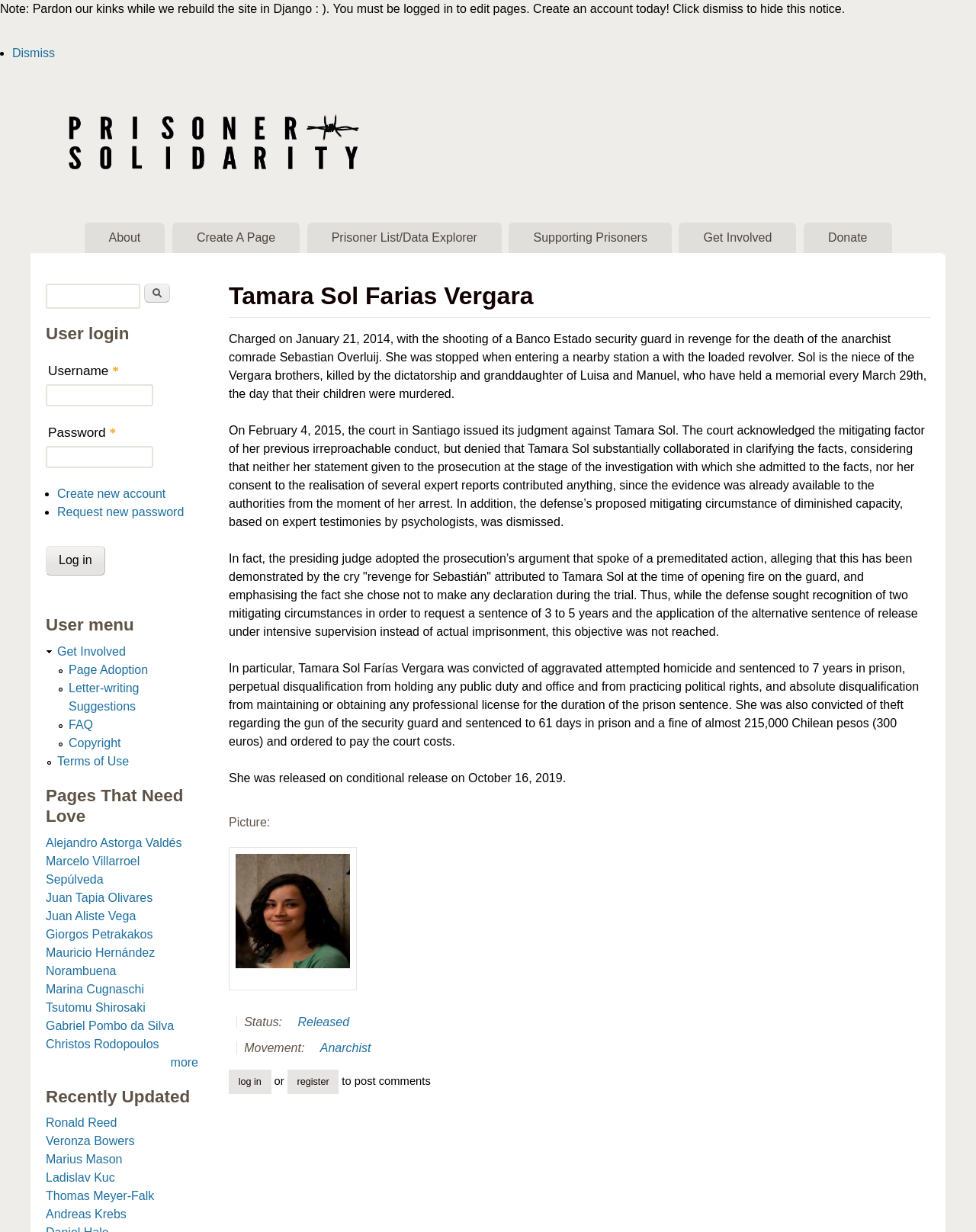Identify the bounding box coordinates necessary to click and complete the given instruction: "Search for something".

[0.047, 0.23, 0.144, 0.251]